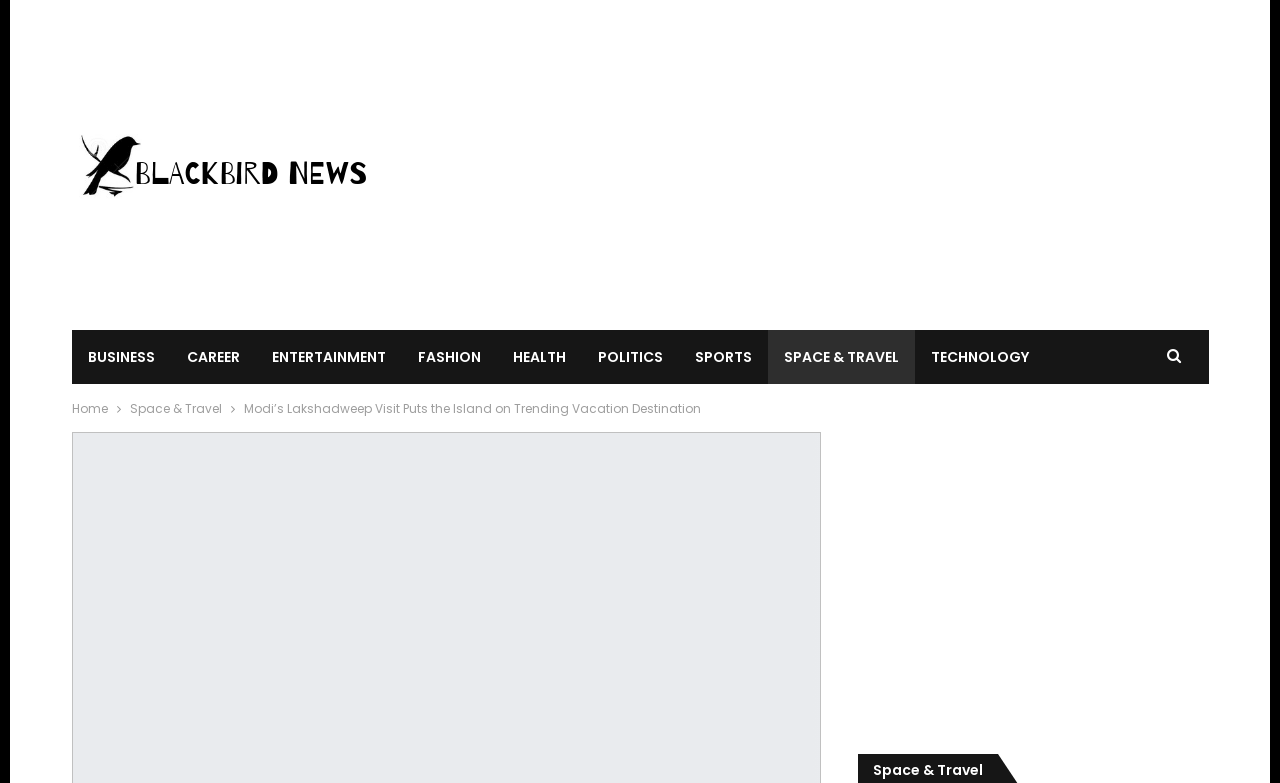Are there any advertisements on the webpage?
Look at the image and answer the question with a single word or phrase.

Yes